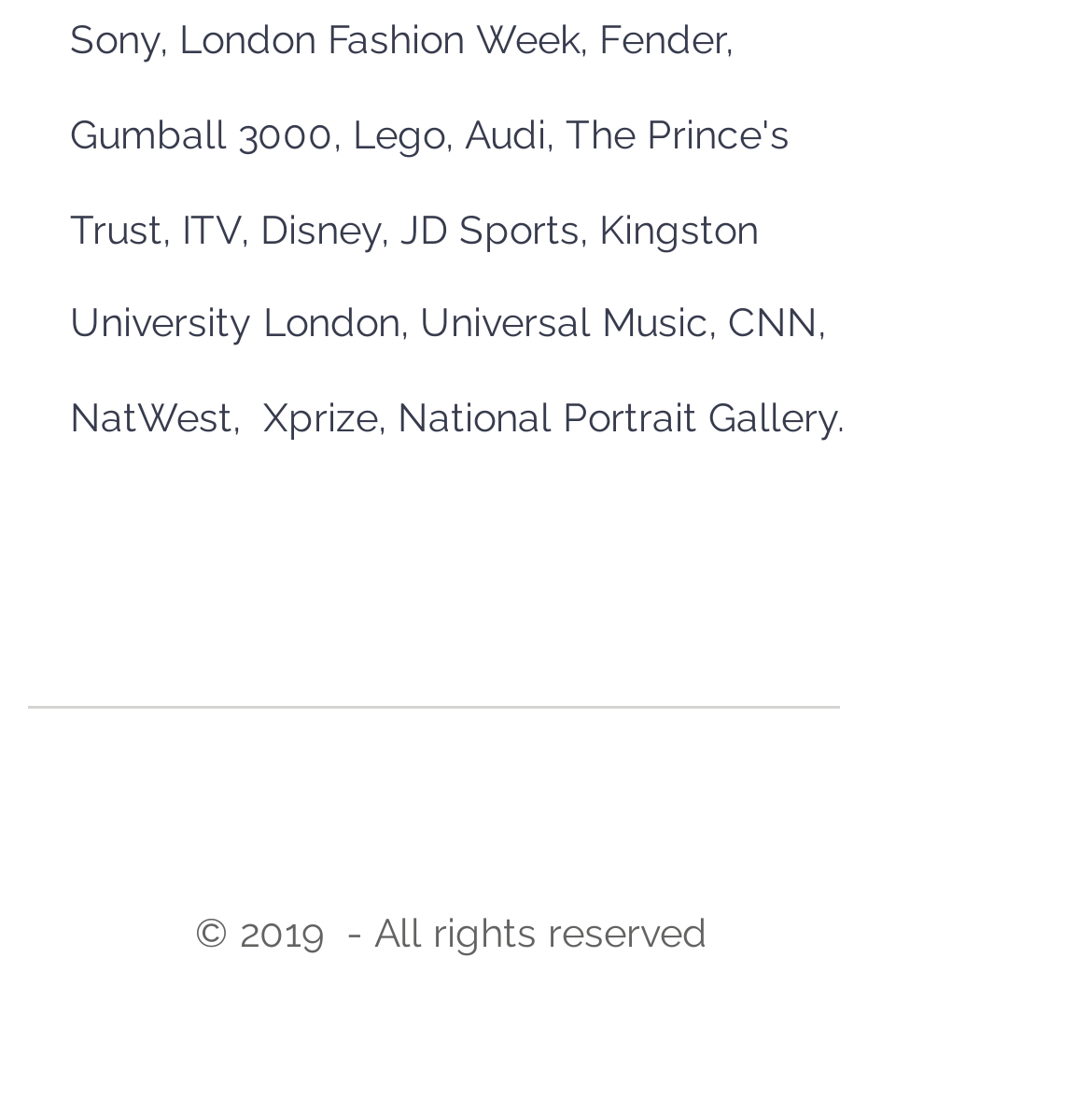Predict the bounding box coordinates for the UI element described as: "aria-label="Grey Instagram Icon"". The coordinates should be four float numbers between 0 and 1, presented as [left, top, right, bottom].

[0.572, 0.711, 0.662, 0.799]